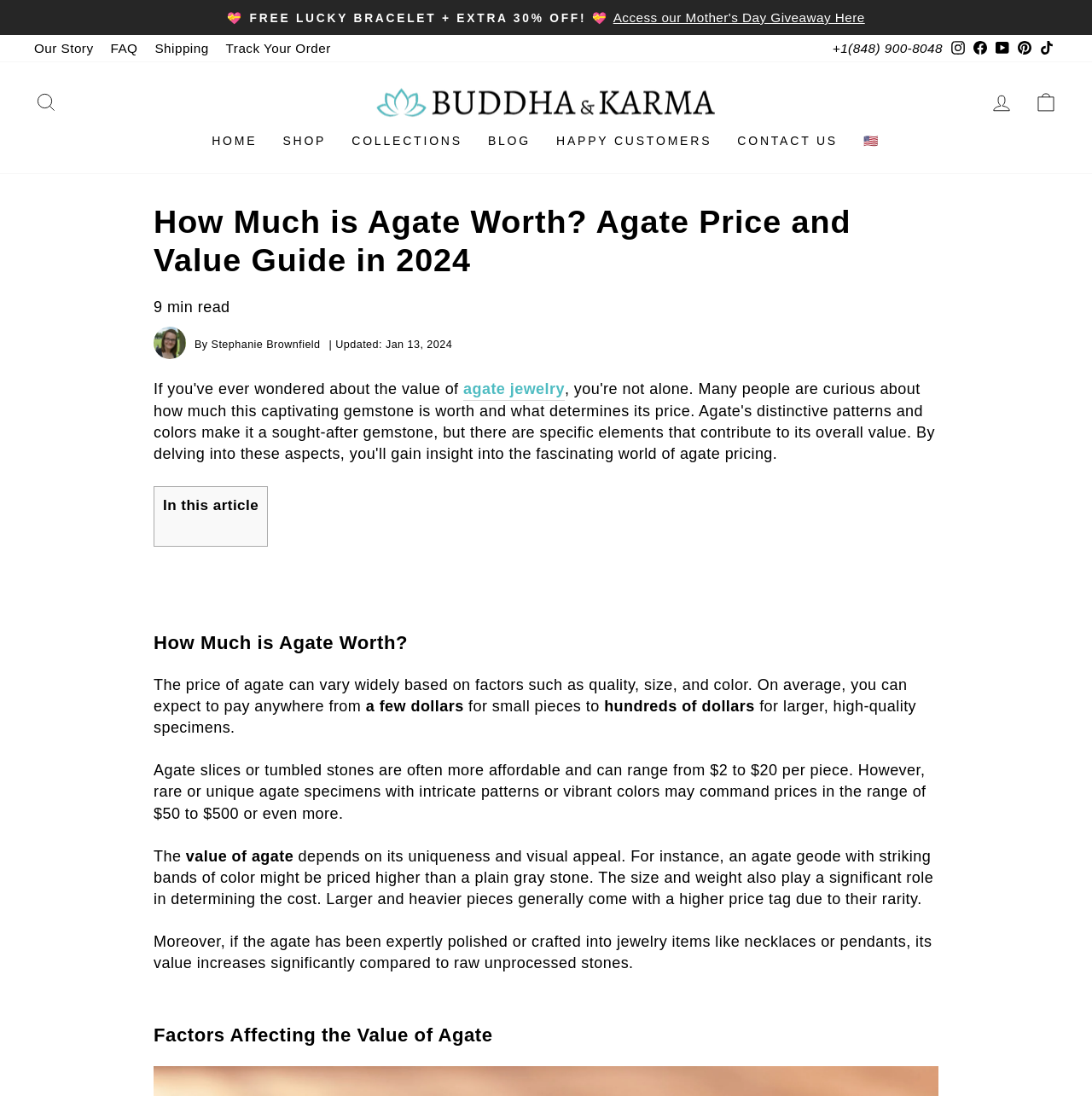Please locate the bounding box coordinates of the element that should be clicked to achieve the given instruction: "Search for products".

None